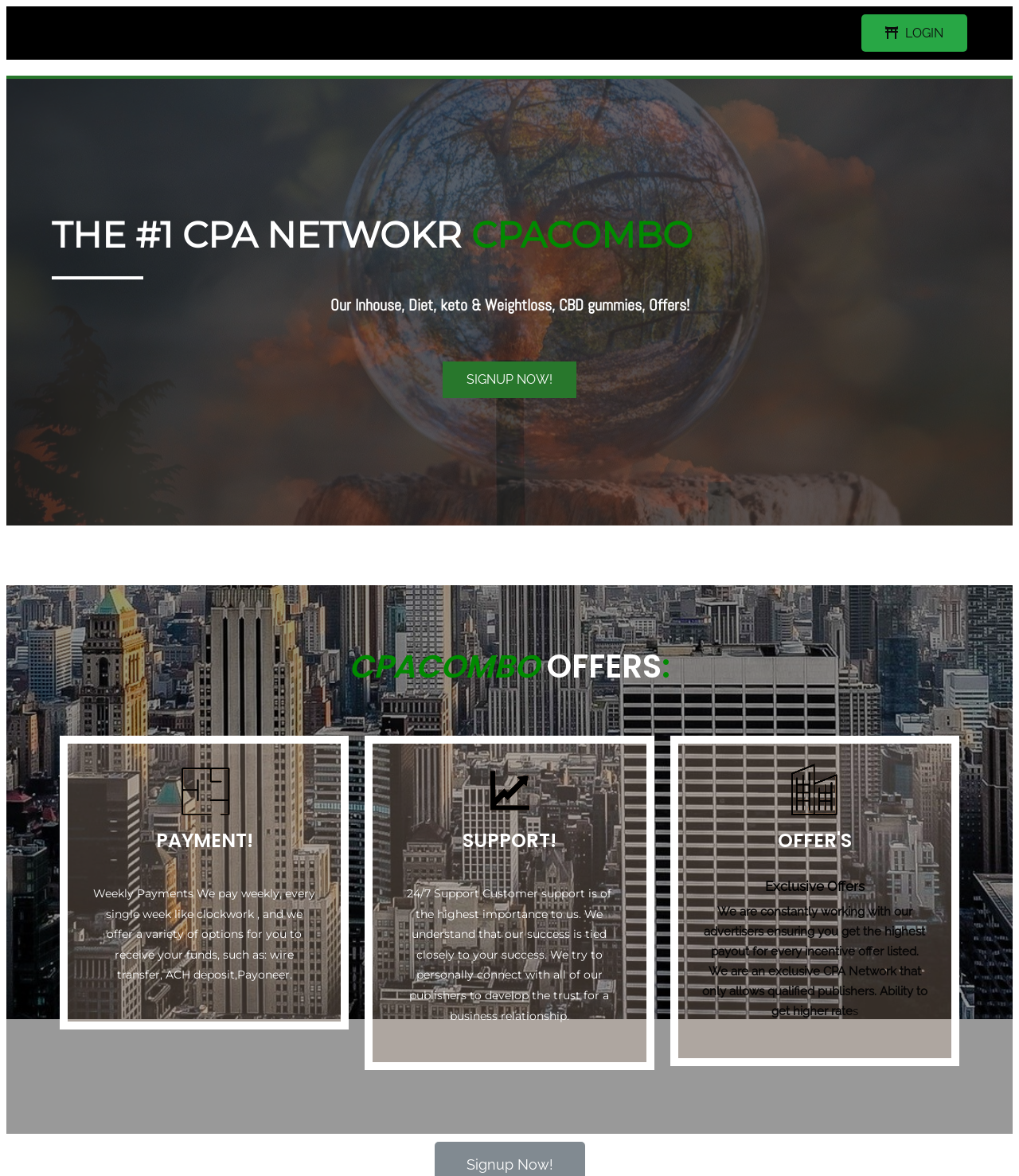What is the name of the CPA network?
Answer the question with a thorough and detailed explanation.

The name of the CPA network can be found in the heading element 'THE #1 CPA NETWOKR CPACOMBO' which is located at the top of the webpage.